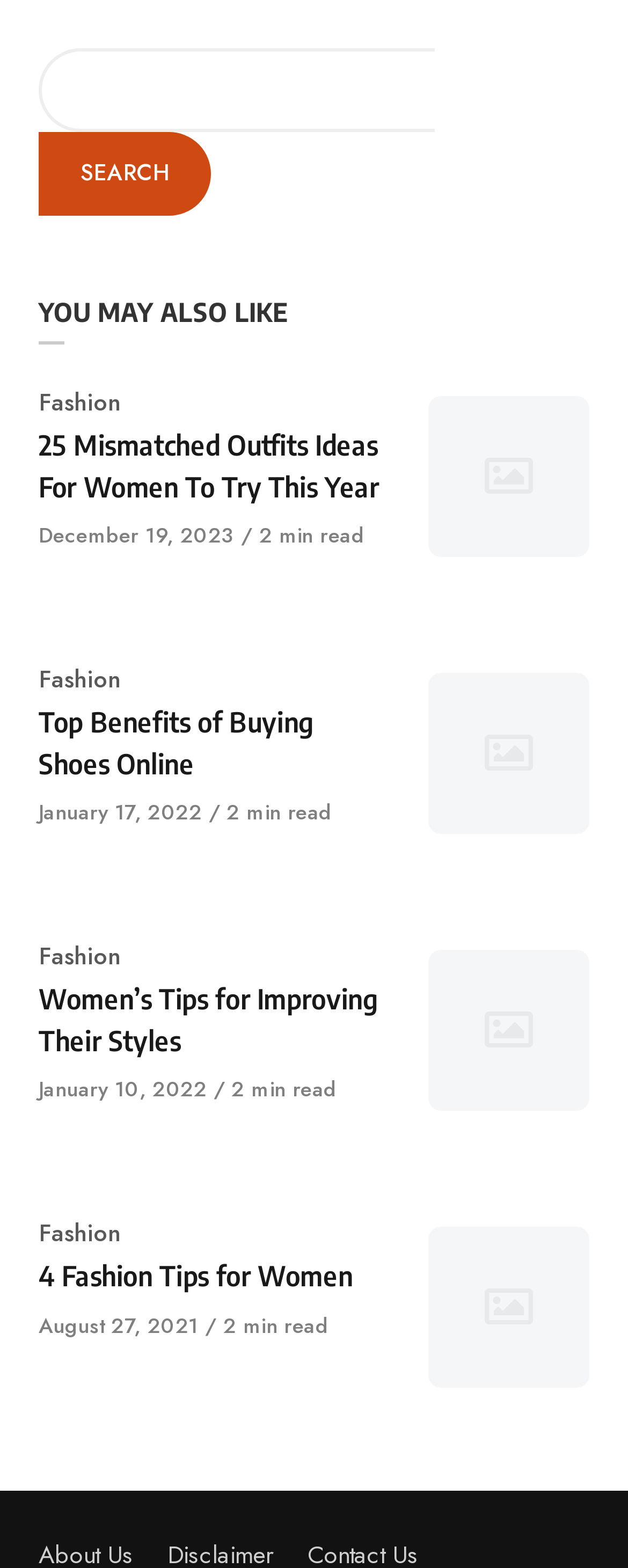Locate the UI element that matches the description parent_node: Category in the webpage screenshot. Return the bounding box coordinates in the format (top-left x, top-left y, bottom-right x, bottom-right y), with values ranging from 0 to 1.

[0.062, 0.774, 0.938, 0.855]